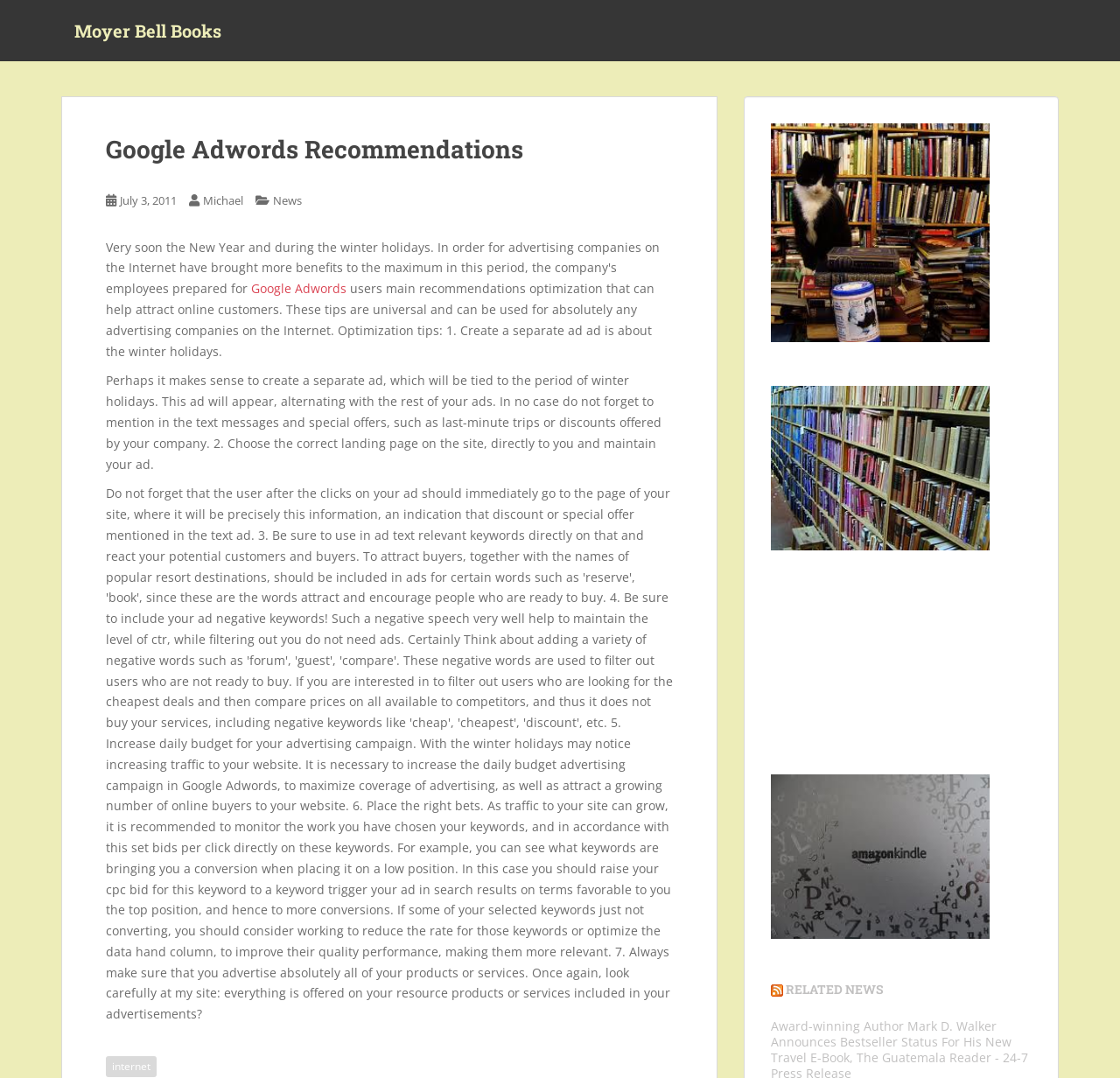What is the date mentioned in the webpage?
Your answer should be a single word or phrase derived from the screenshot.

July 3, 2011